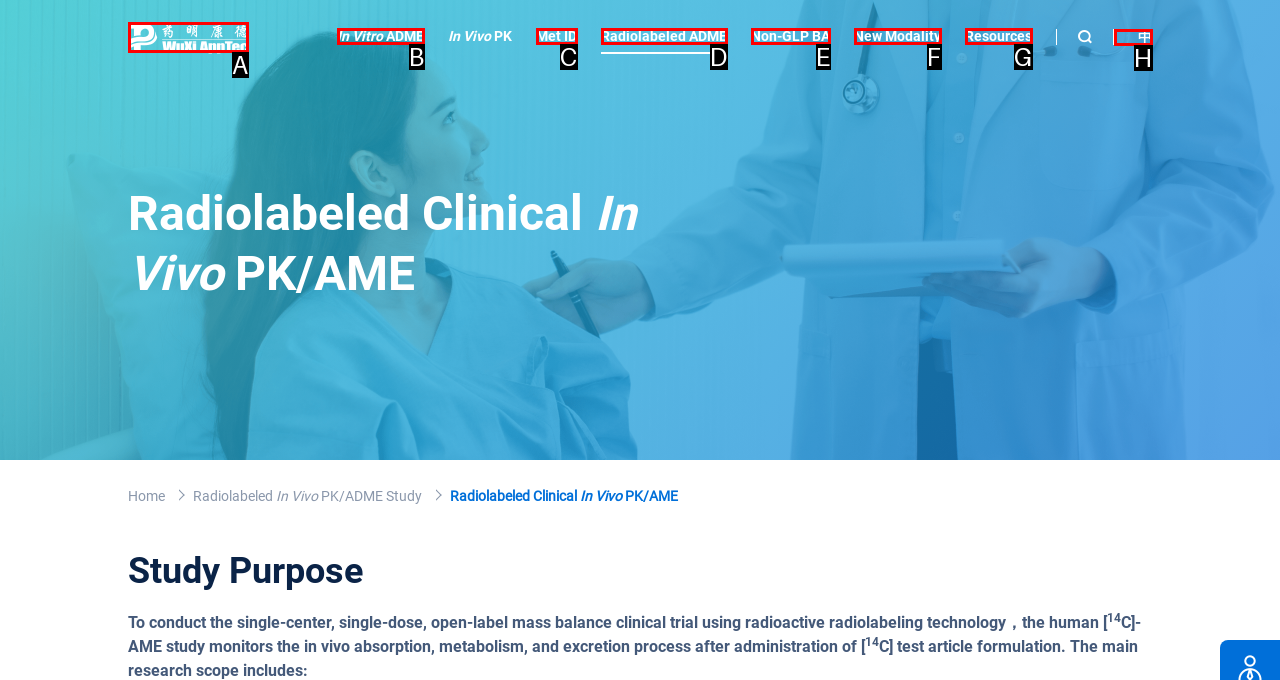Which lettered UI element aligns with this description: Non-GLP BA
Provide your answer using the letter from the available choices.

E